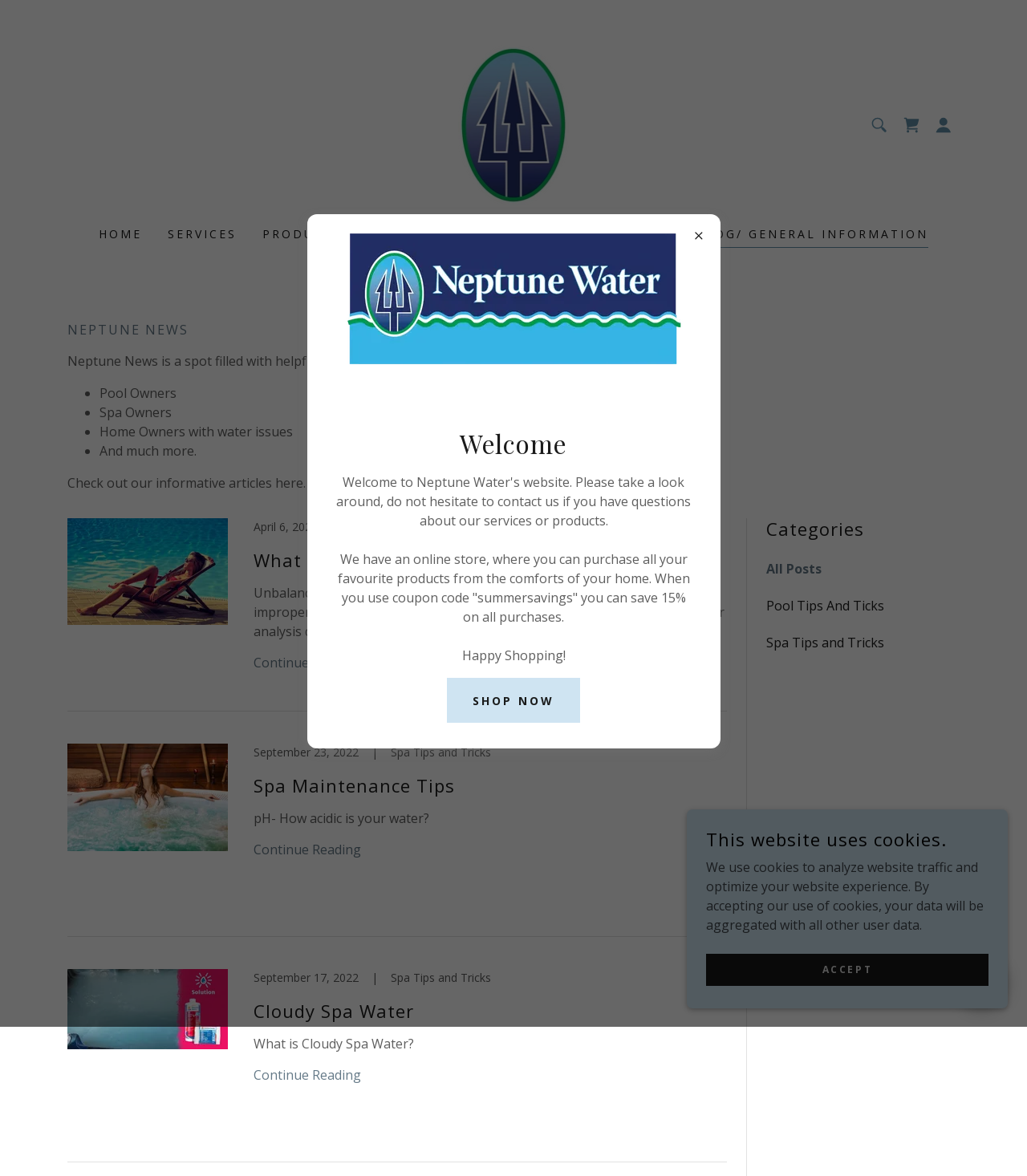Determine the coordinates of the bounding box for the clickable area needed to execute this instruction: "Read the article about Unbalanced Pool Water".

[0.066, 0.441, 0.708, 0.605]